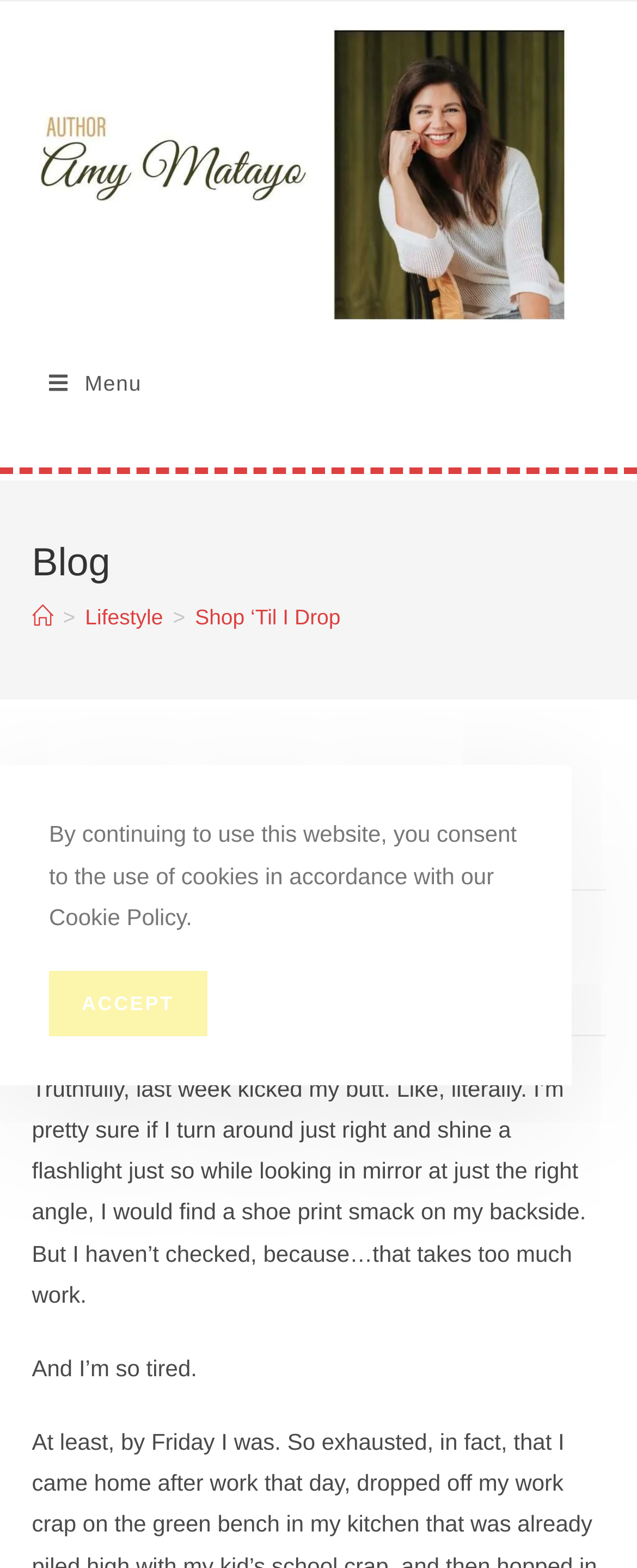Please identify the bounding box coordinates of the clickable area that will allow you to execute the instruction: "Click on the 'Home' link".

[0.05, 0.385, 0.083, 0.401]